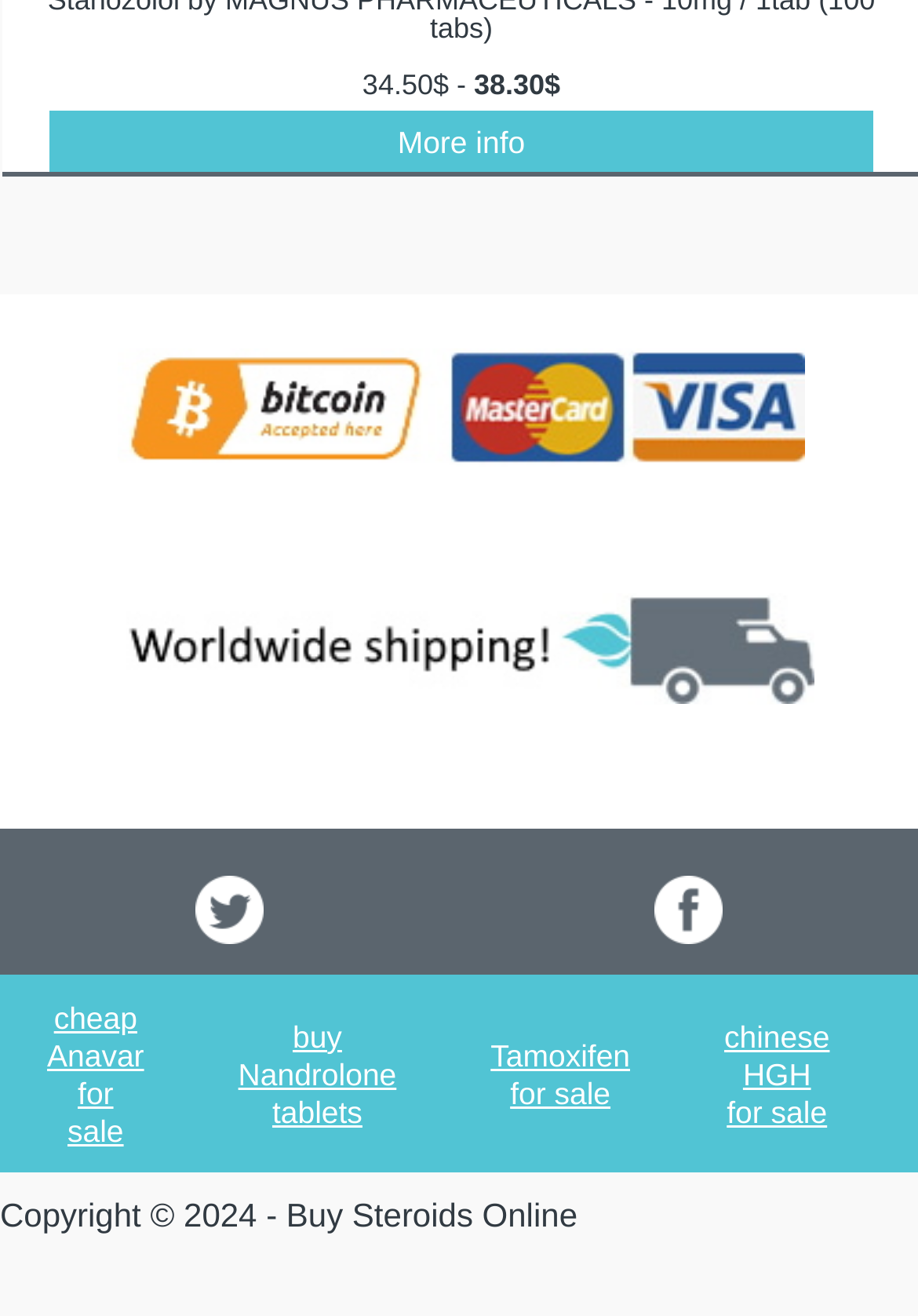Based on the image, please elaborate on the answer to the following question:
What is the theme of the products listed?

By analyzing the links in the fourth table, I found that they all seem to be related to steroids, such as 'cheap Anavar for sale', 'buy Nandrolone tablets', and 'Tamoxifen for sale'.